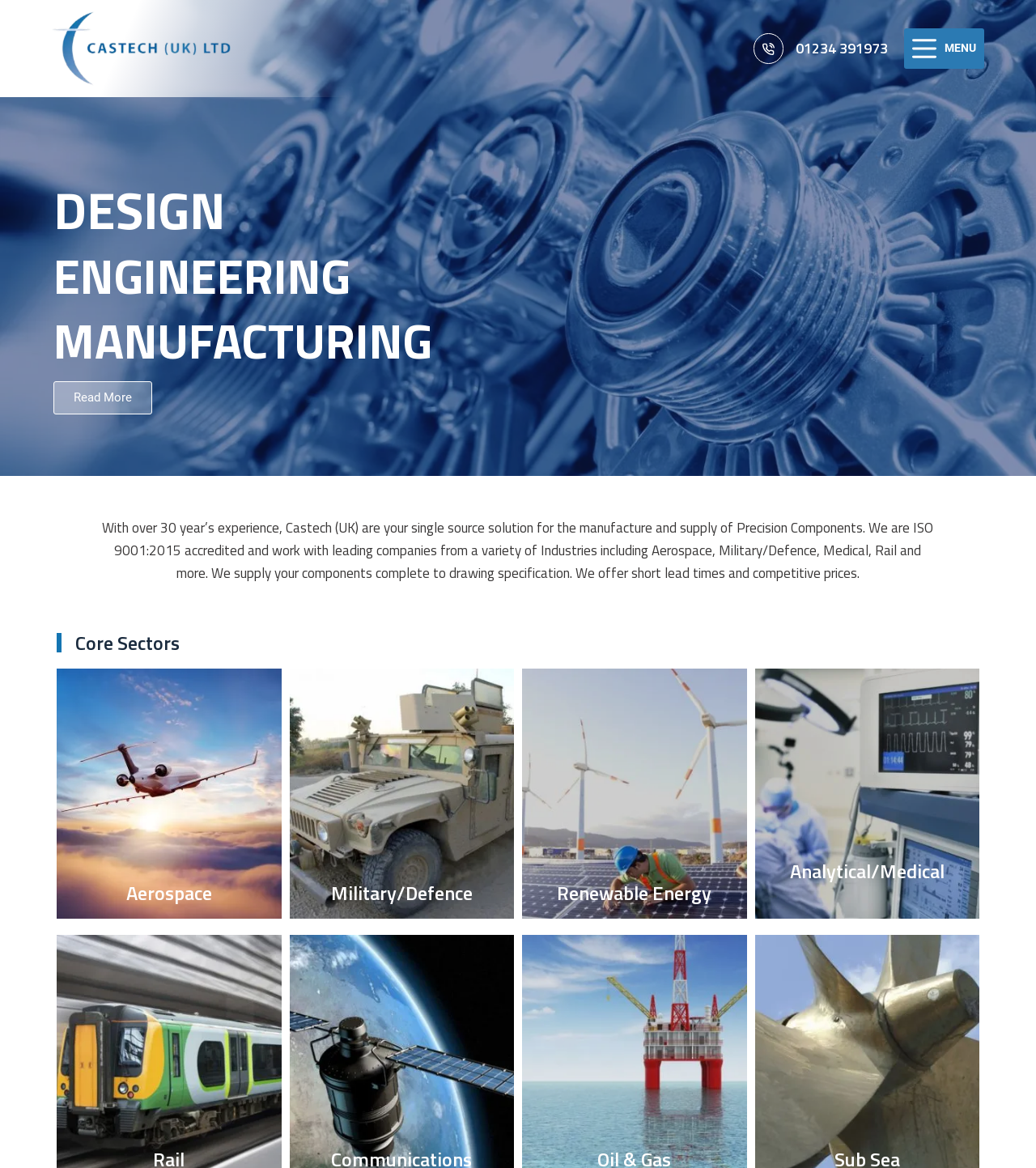What is the phone number on the top right?
From the details in the image, answer the question comprehensively.

I found the phone number by looking at the top right section of the webpage, where I saw a static text element with the phone number '01234 391973'.